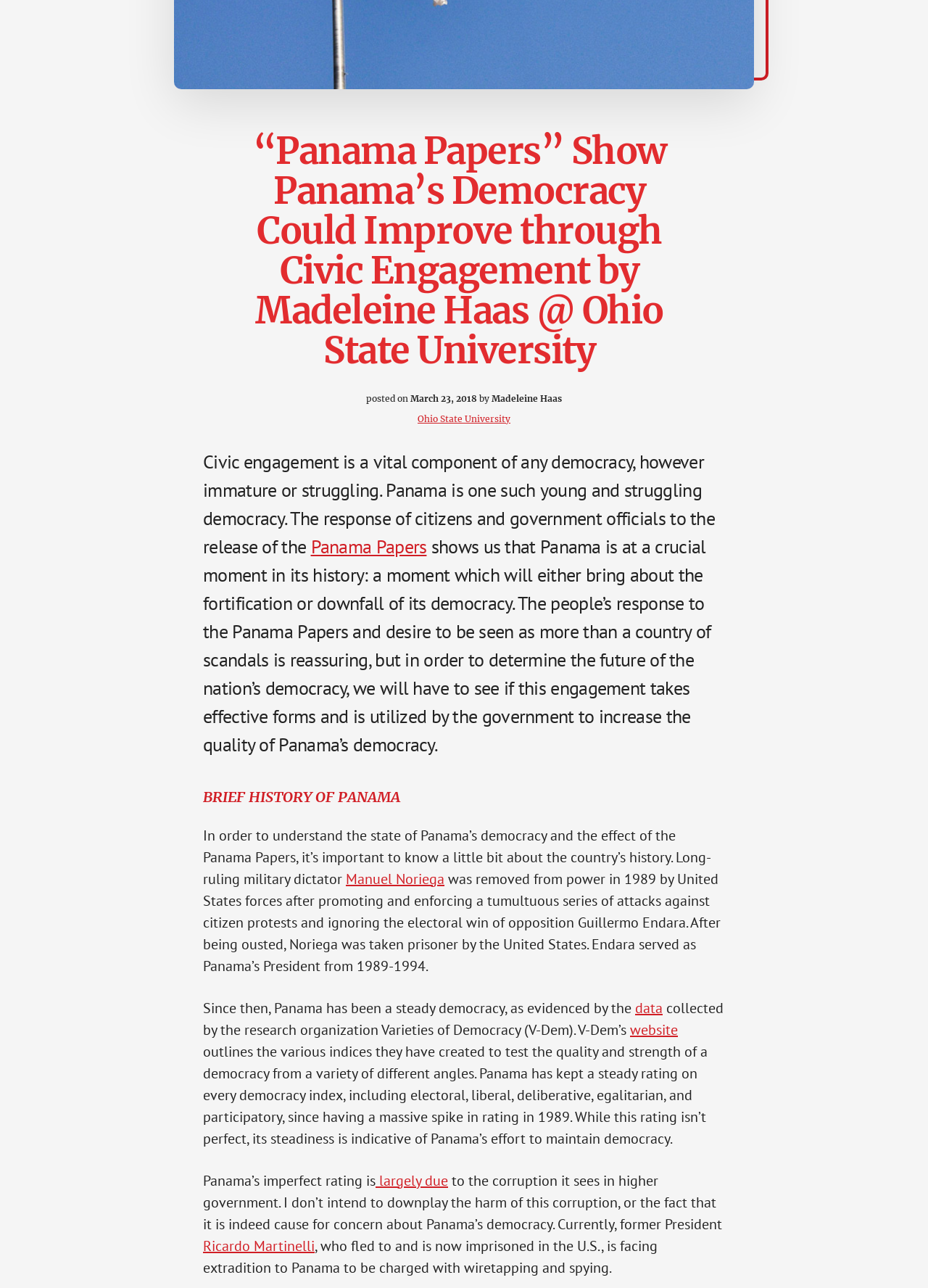Using floating point numbers between 0 and 1, provide the bounding box coordinates in the format (top-left x, top-left y, bottom-right x, bottom-right y). Locate the UI element described here: Ohio State University

[0.45, 0.321, 0.55, 0.329]